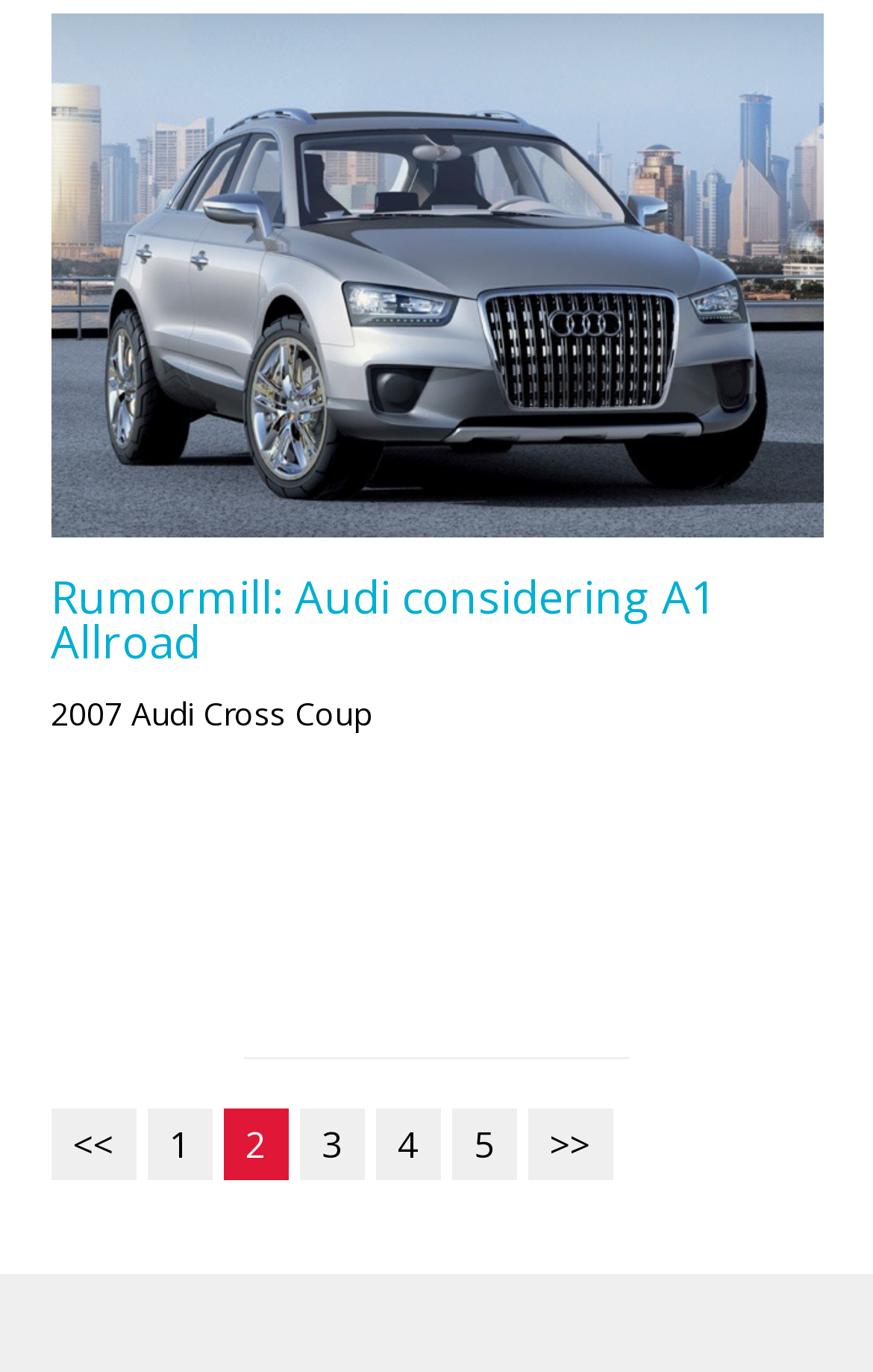Find the bounding box coordinates of the element's region that should be clicked in order to follow the given instruction: "Check the categories". The coordinates should consist of four float numbers between 0 and 1, i.e., [left, top, right, bottom].

None